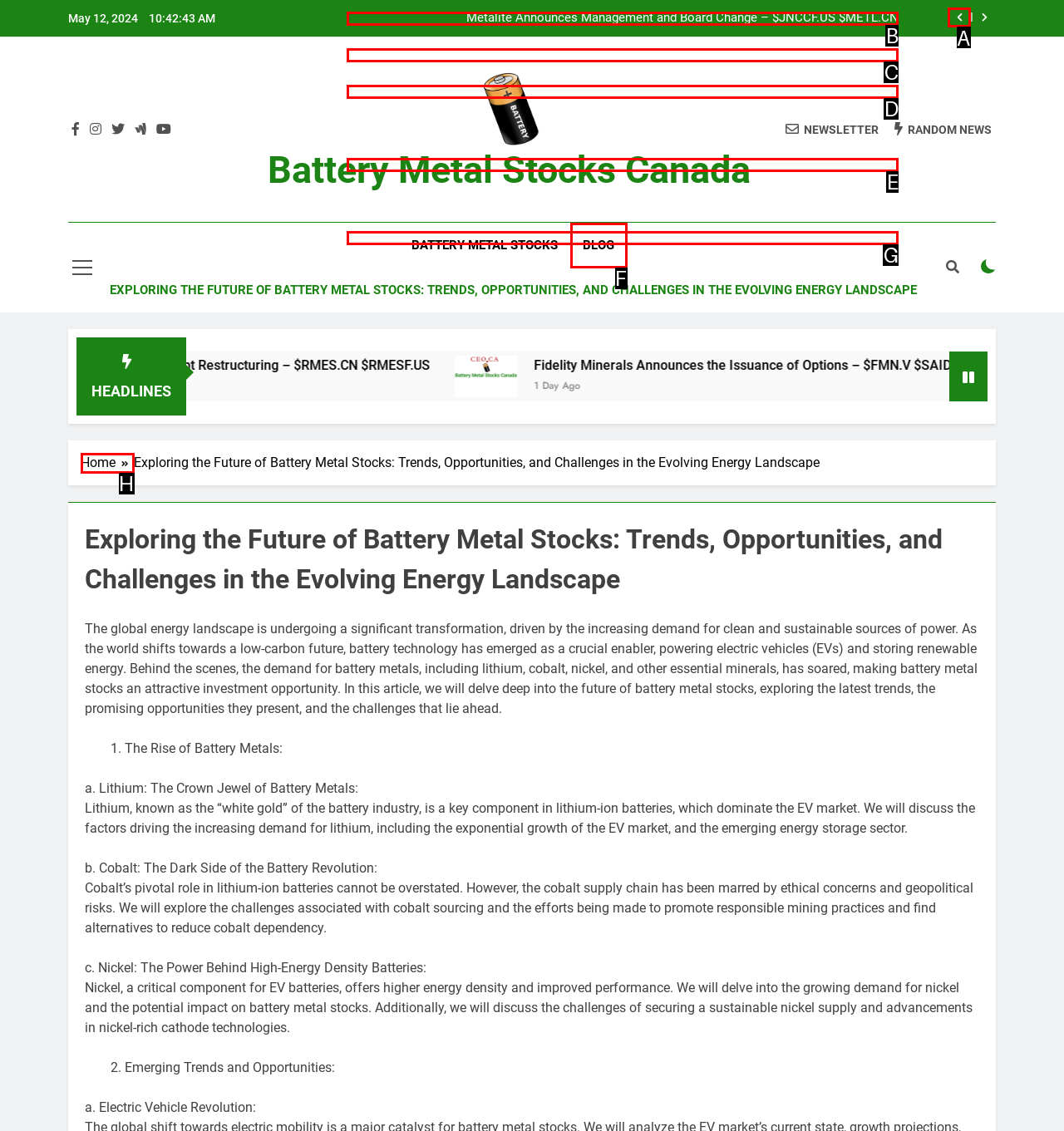Tell me which one HTML element I should click to complete the following task: Check the certifications Answer with the option's letter from the given choices directly.

None